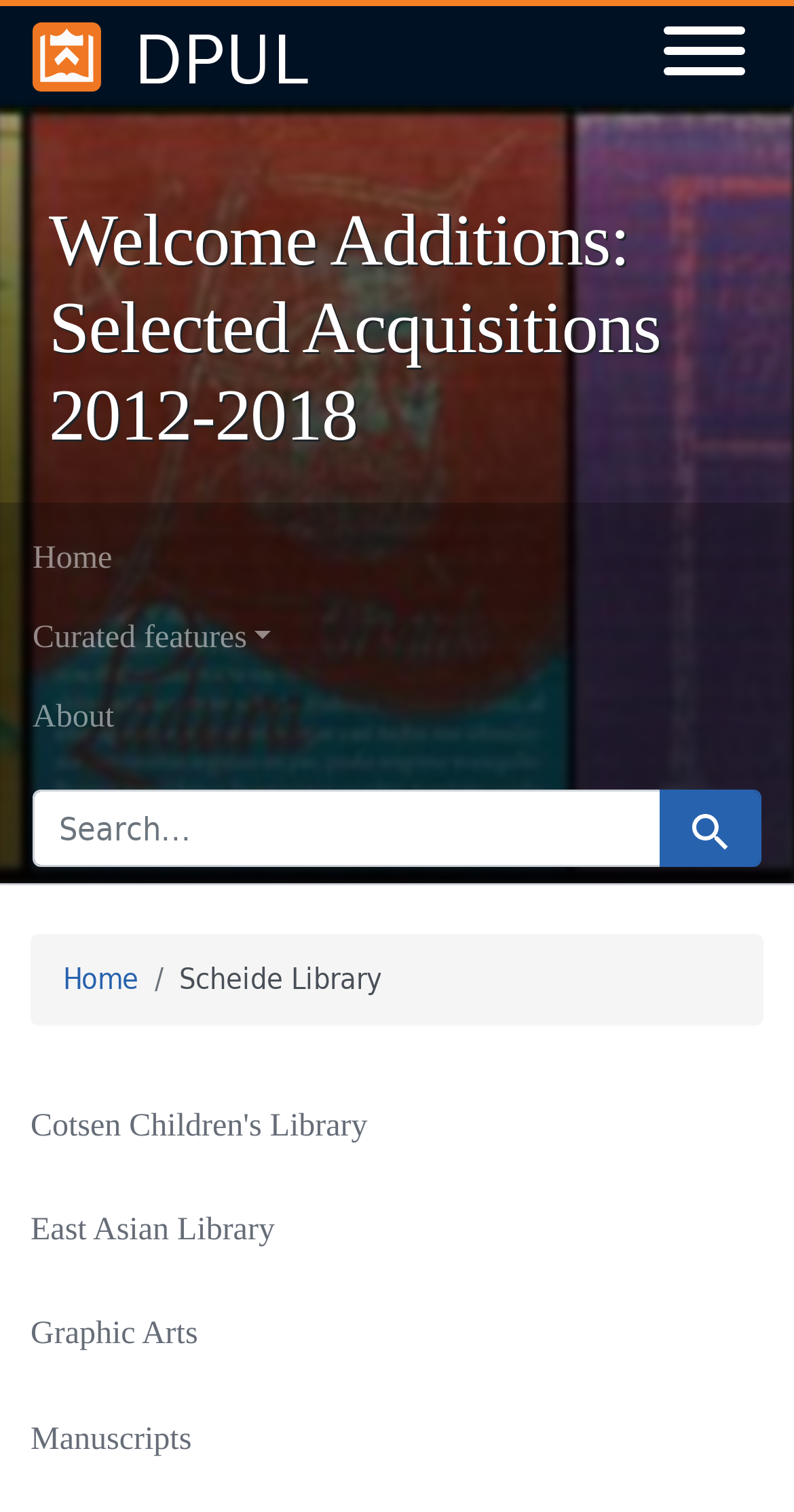Construct a thorough caption encompassing all aspects of the webpage.

The webpage is the Scheide Library | Digital PUL, which appears to be a digital library or archive. At the top left, there are two "Skip to" links, one for search and one for main content. Next to these links is the Princeton University Library Icon, which is an image. To the right of the icon is a link to "Digital PUL" with the abbreviation "DPUL" written next to it.

On the top right, there is a main navigation menu with a button labeled "Main Menu". Below this, there is a heading that reads "Welcome Additions: Selected Acquisitions 2012-2018". 

On the left side of the page, there is an exhibit navigation menu with links to "Home", "Curated features", "About", and a search bar. The search bar has a label "SEARCH FOR" and a text box where users can input their search queries. 

Below the exhibit navigation menu, there is a breadcrumb navigation menu with a link to "Home" and a label "Scheide Library". 

The main content of the page appears to be a list of libraries or collections, each with a heading and a link. The libraries listed include "Cotsen Children's Library", "East Asian Library", "Graphic Arts", and "Manuscripts".